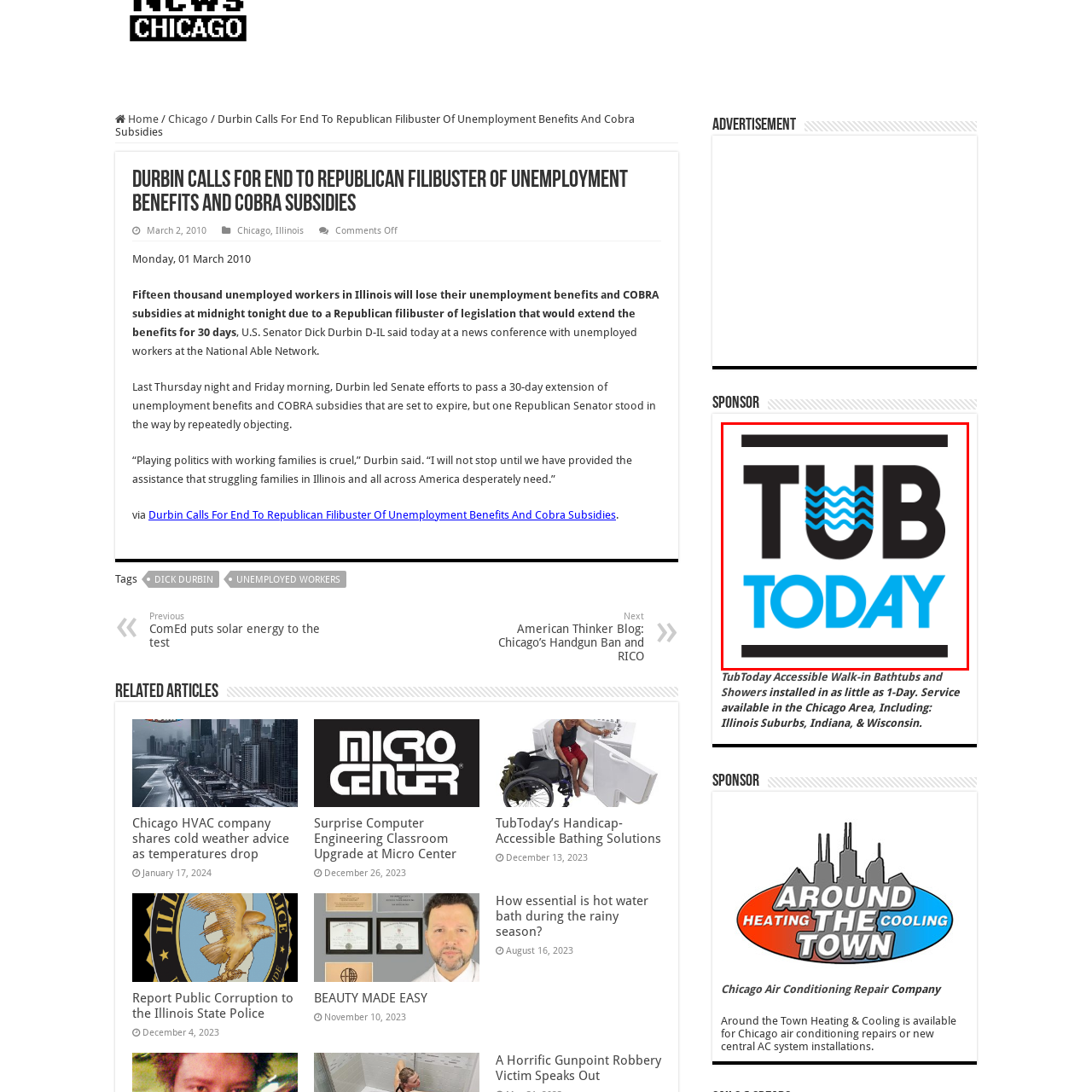Write a thorough description of the contents of the image marked by the red outline.

The image features the logo for "Tub Today," highlighted by a bold and modern design. The logo prominently displays the words "TUB" in uppercase, with the letter "U" adorned by stylized wavy lines, representing water, to emphasize the brand's focus on bathing solutions. The word "TODAY" is presented beneath in a clean, sans-serif font, reinforcing the brand's contemporary appeal. This logo signifies the company's commitment to providing accessible walk-in bathtubs and showers, designed for convenience and ease of use. The overall aesthetic conveys a sense of reliability and modernity, suitable for their target market, which includes individuals seeking quick and efficient bathroom solutions.